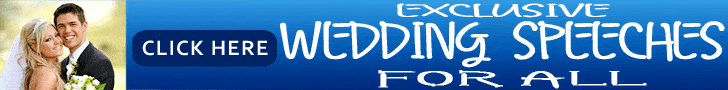Look at the image and give a detailed response to the following question: What is the purpose of the clickable prompt?

The purpose of the clickable prompt is to encourage engagement because the caption states that it 'invites visitors with the message CLICK HERE, encouraging engagement and directing them to learn more or access the content'.